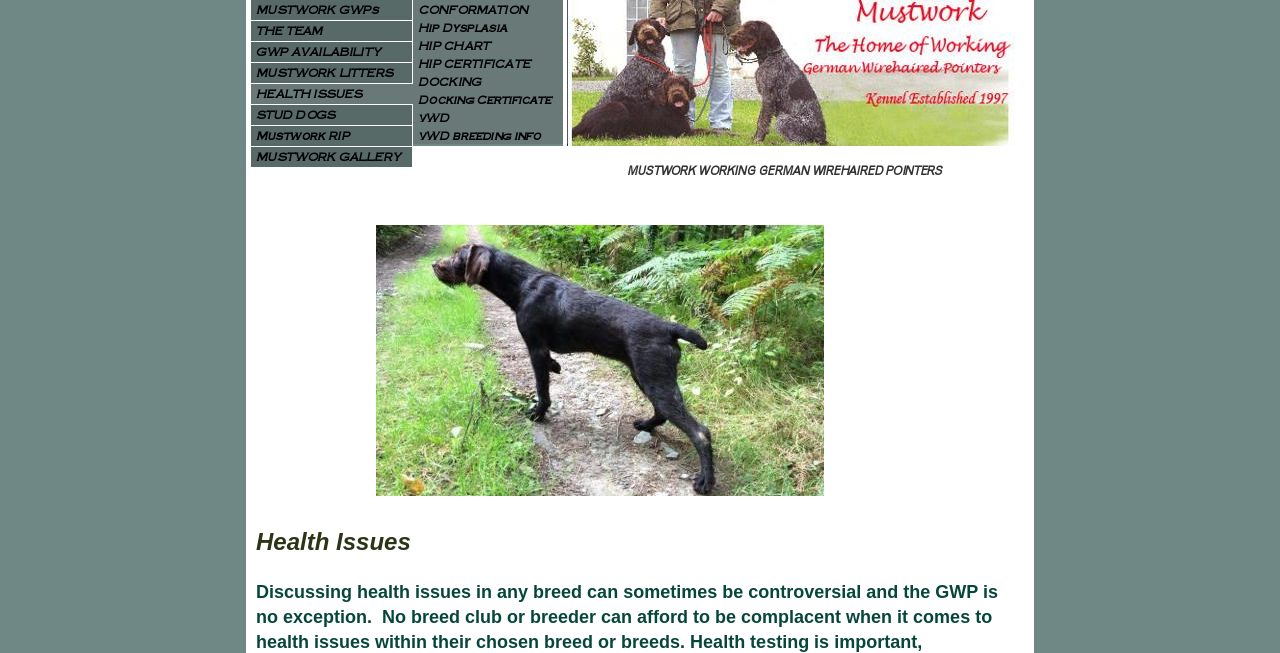Please provide a short answer using a single word or phrase for the question:
What is the main topic of this webpage?

German Wirehaired Pointer